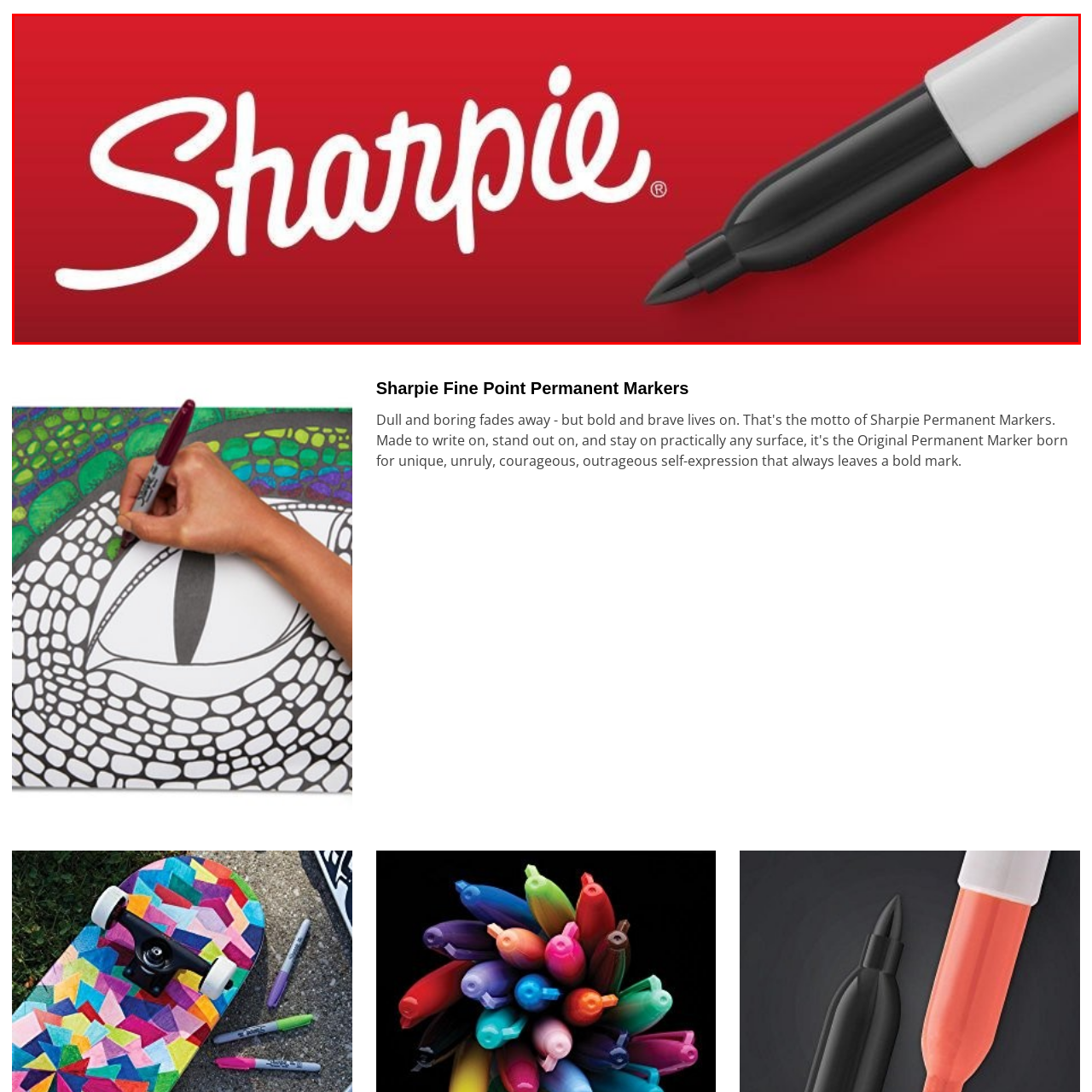Craft a detailed explanation of the image surrounded by the red outline.

The image prominently features a Sharpie Fine Point Permanent Marker, set against a vibrant red background. The sleek black tip of the marker is in focus, showcasing its precise, fine point, ideal for detailed writing or drawing. Just above the marker, the brand name "Sharpie" is displayed in bold, flowing white cursive, conveying a sense of creativity and a modern aesthetic. This combination of colors and design highlights the marker's versatility and reliability, making it a favorite among artists, students, and professionals alike.